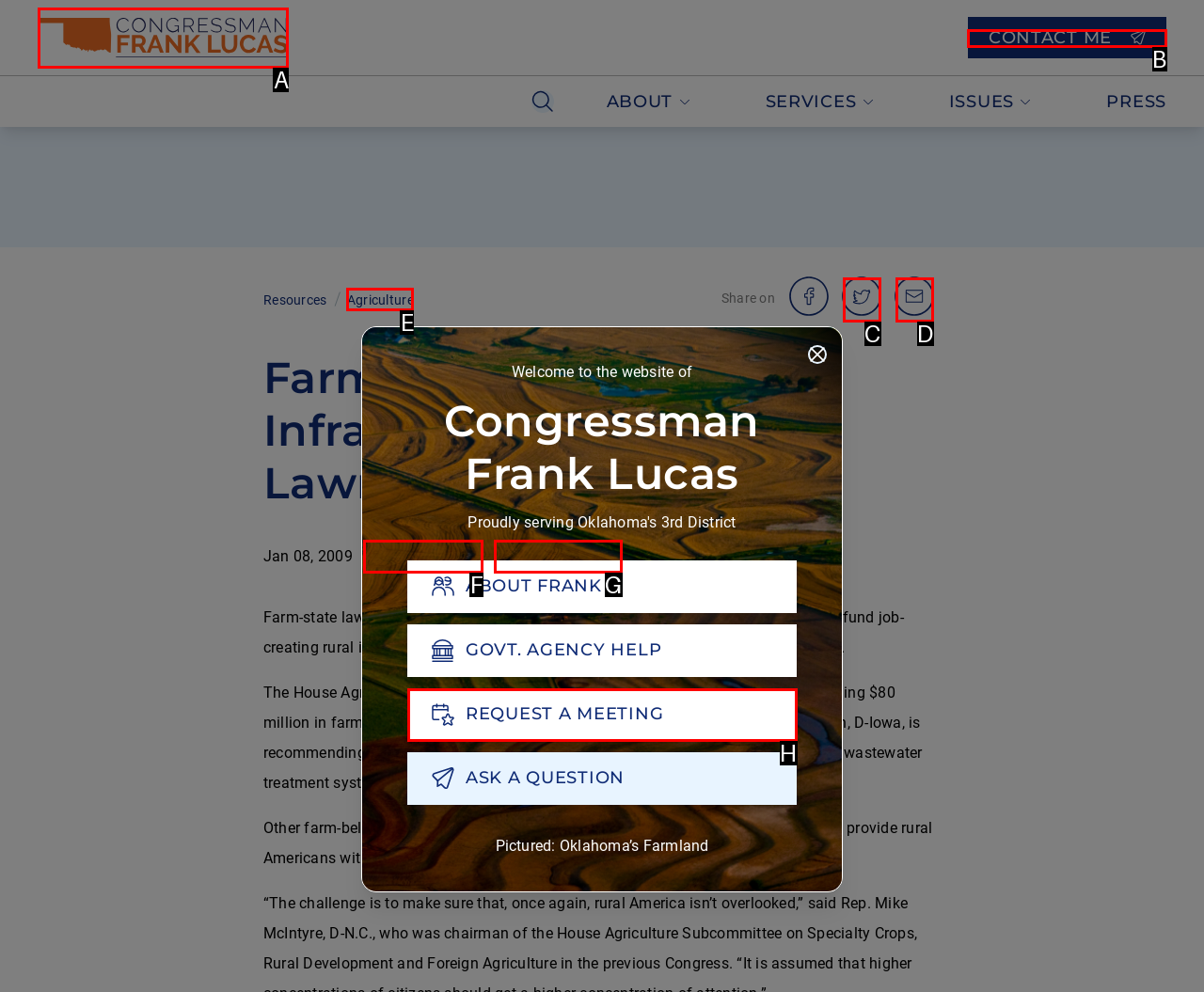Given the description: Home, identify the HTML element that corresponds to it. Respond with the letter of the correct option.

None